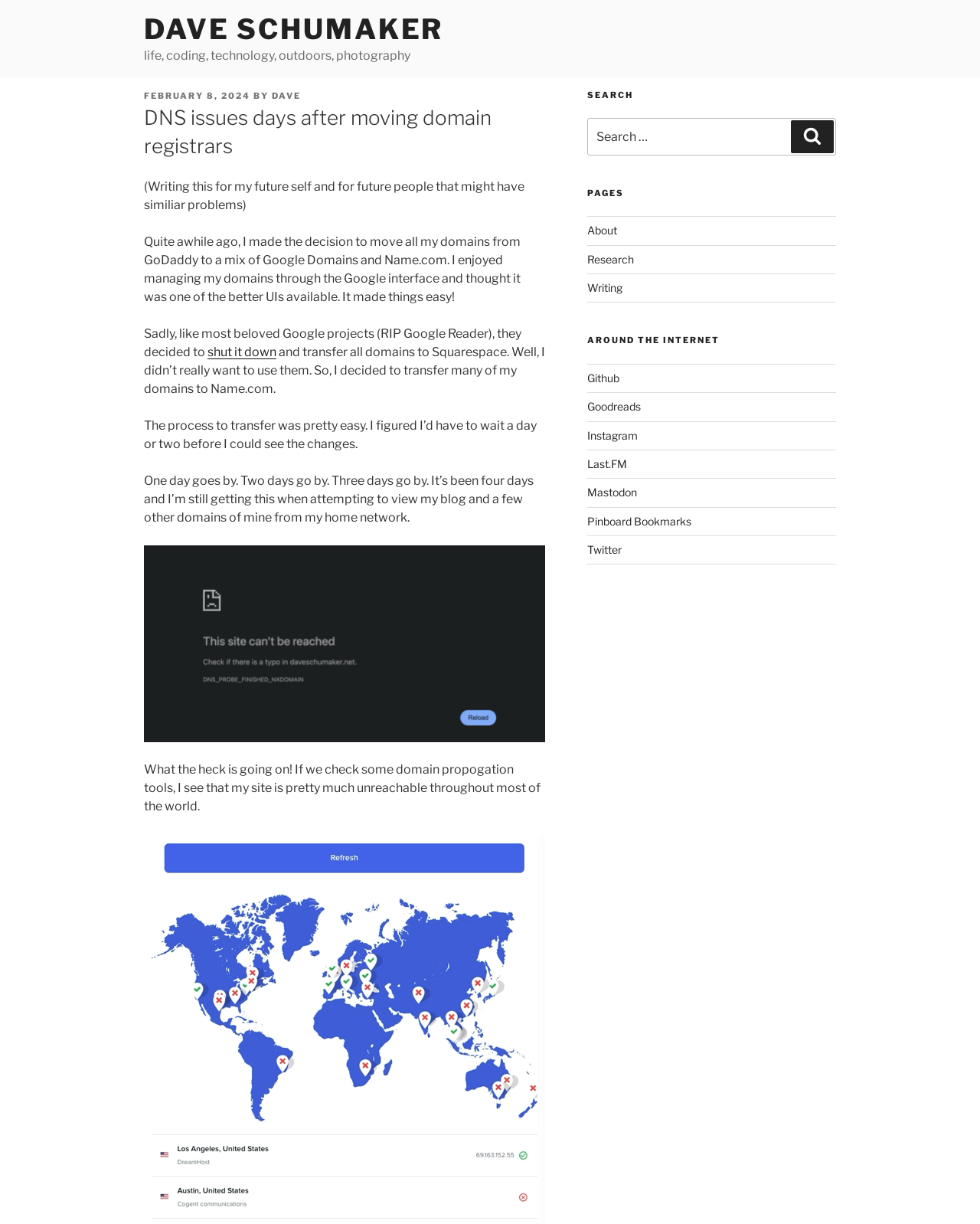Can you specify the bounding box coordinates for the region that should be clicked to fulfill this instruction: "Read the 'DNS issues days after moving domain registrars' post".

[0.147, 0.085, 0.556, 0.131]